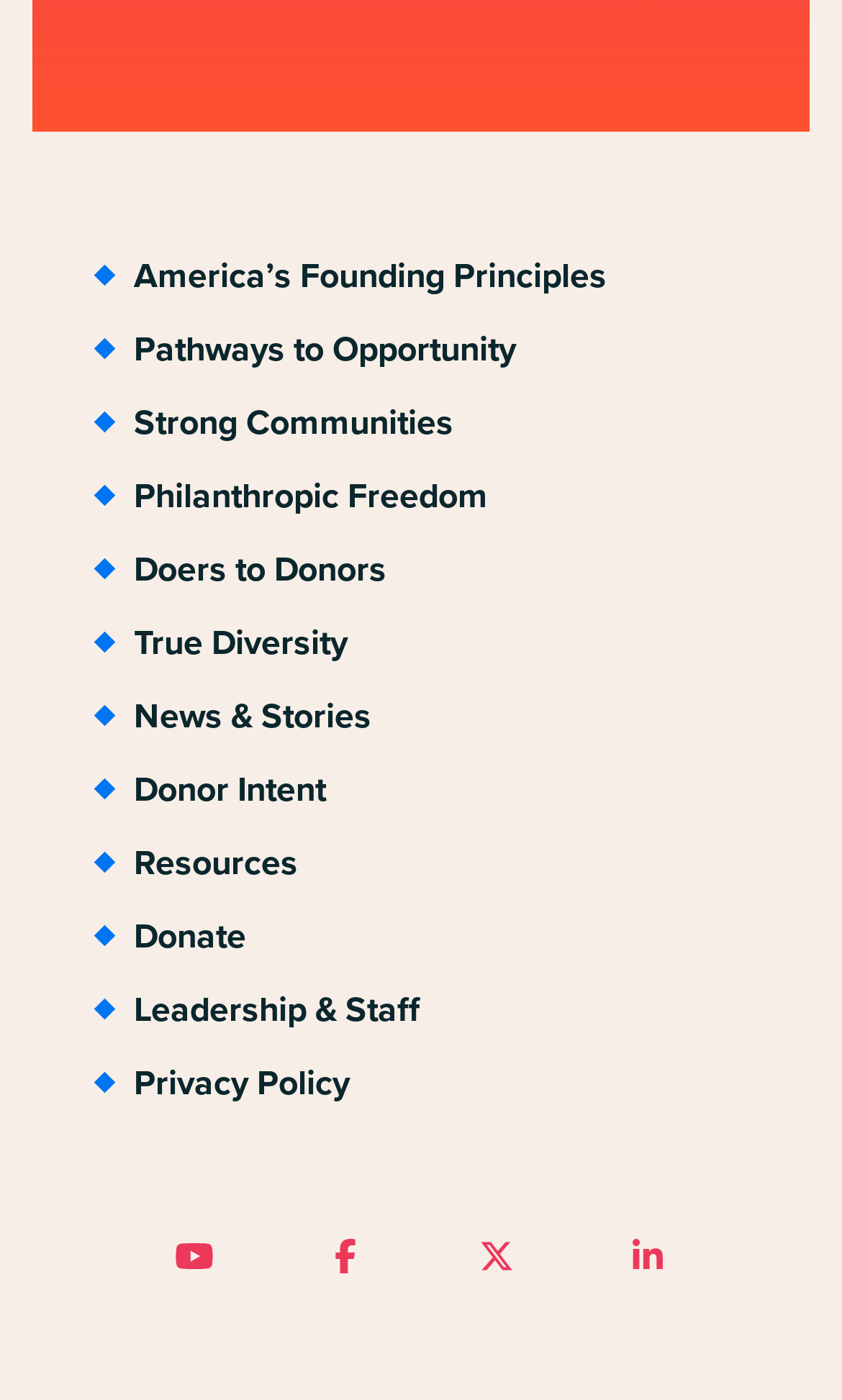What are the main categories in the footer navigation?
Based on the visual, give a brief answer using one word or a short phrase.

Founding Principles, Pathways, Communities, Philanthropy, Freedom, Diversity, News, Donor Intent, Resources, Leadership, Privacy